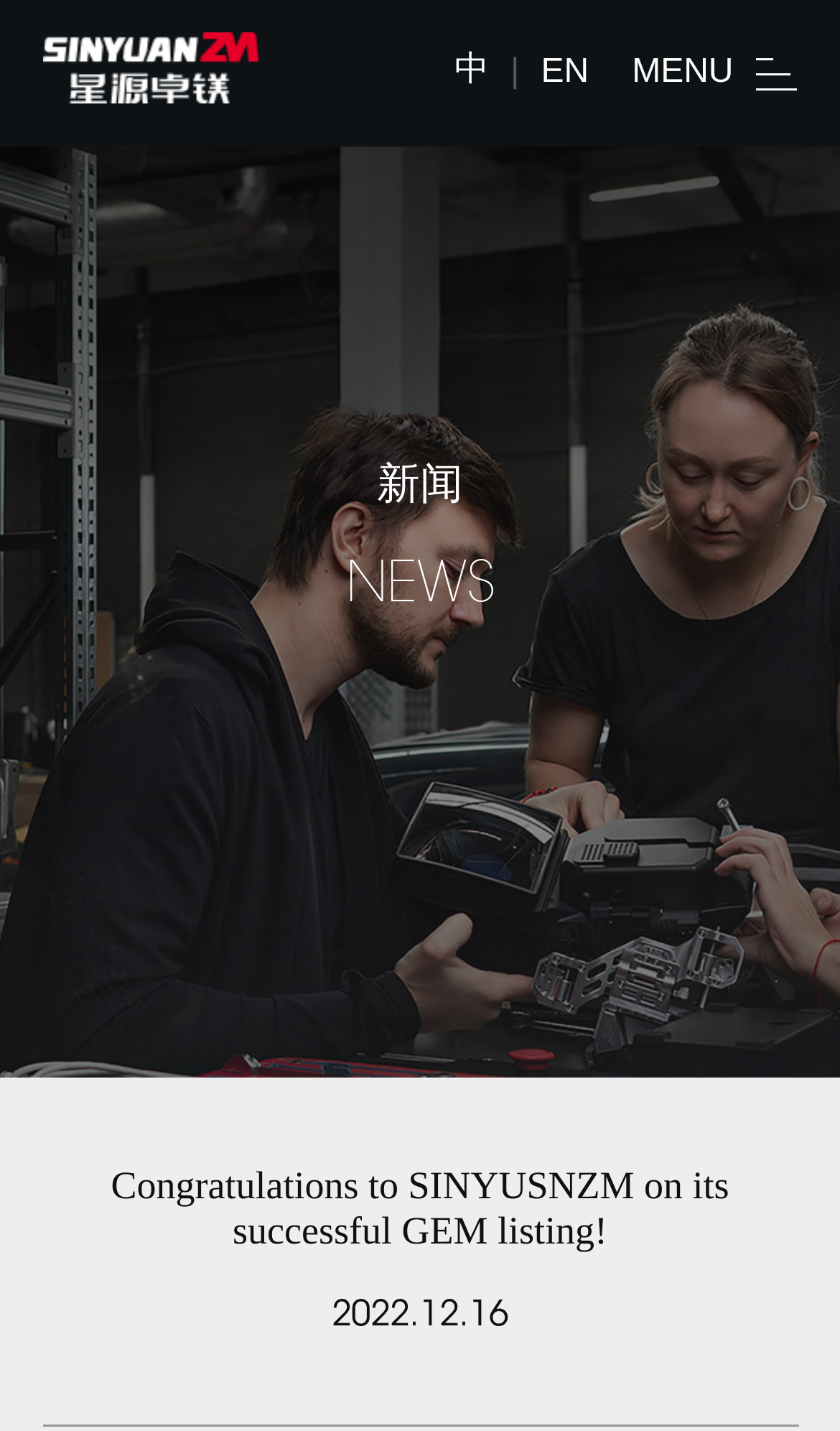Using the details in the image, give a detailed response to the question below:
What is the date mentioned on the webpage?

I found this date at the bottom of the webpage, which is likely the date of the news article or event being discussed.